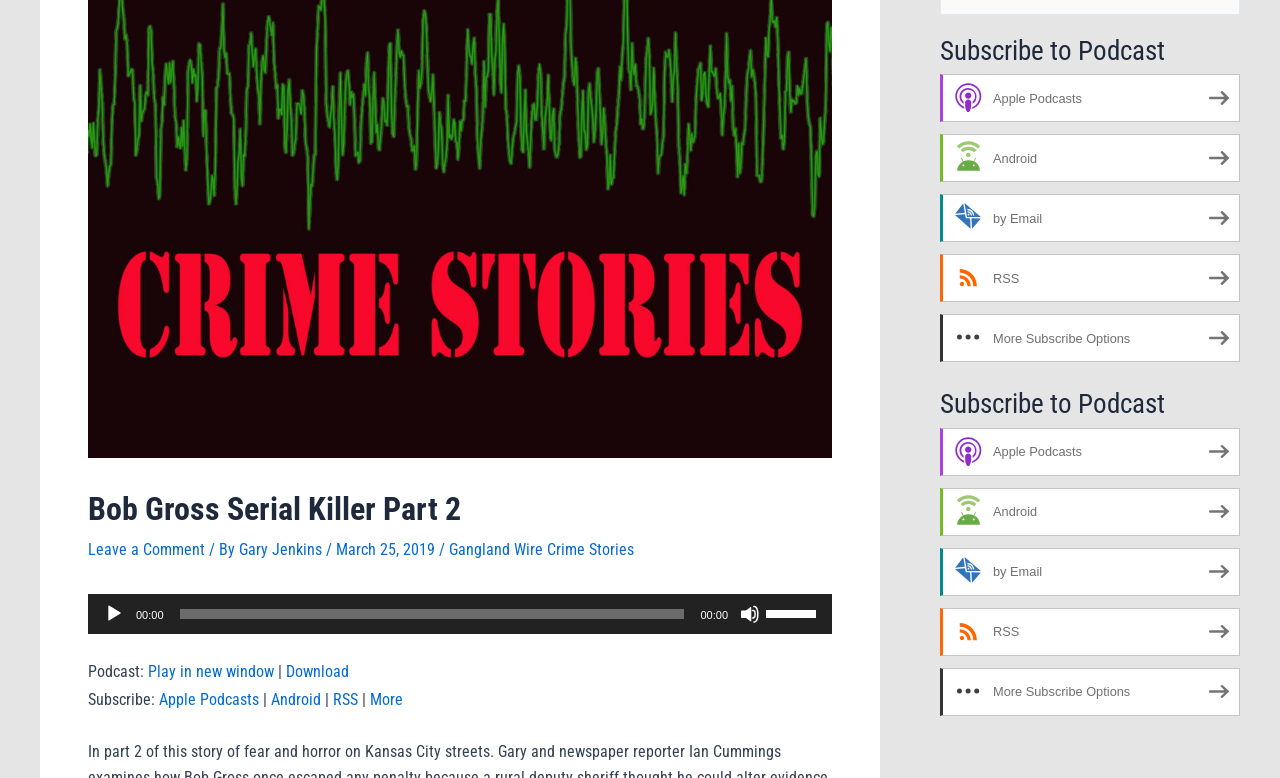Give the bounding box coordinates for this UI element: "Play in new window". The coordinates should be four float numbers between 0 and 1, arranged as [left, top, right, bottom].

[0.116, 0.851, 0.214, 0.876]